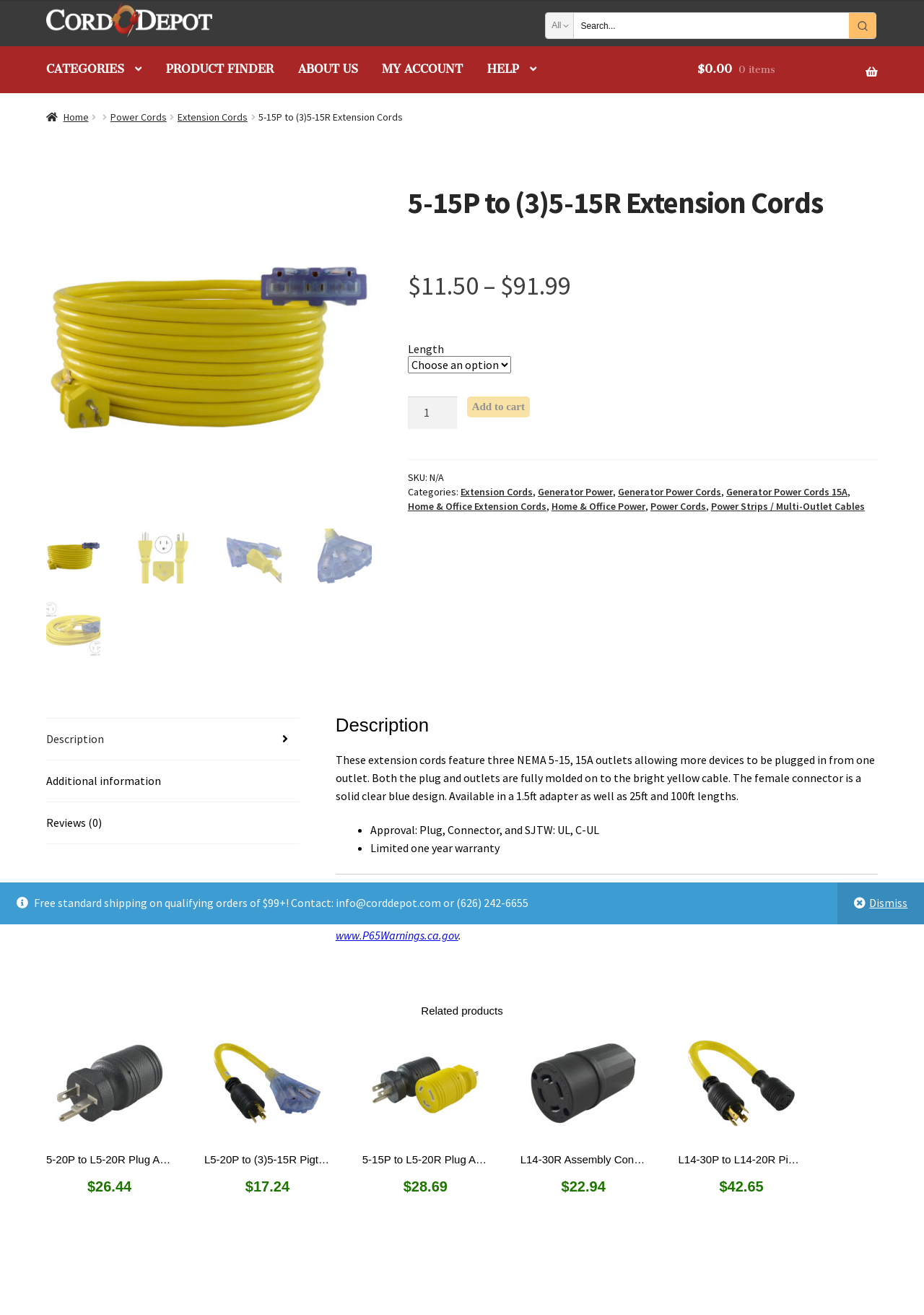Identify and provide the bounding box coordinates of the UI element described: "The Stages of Grief". The coordinates should be formatted as [left, top, right, bottom], with each number being a float between 0 and 1.

None